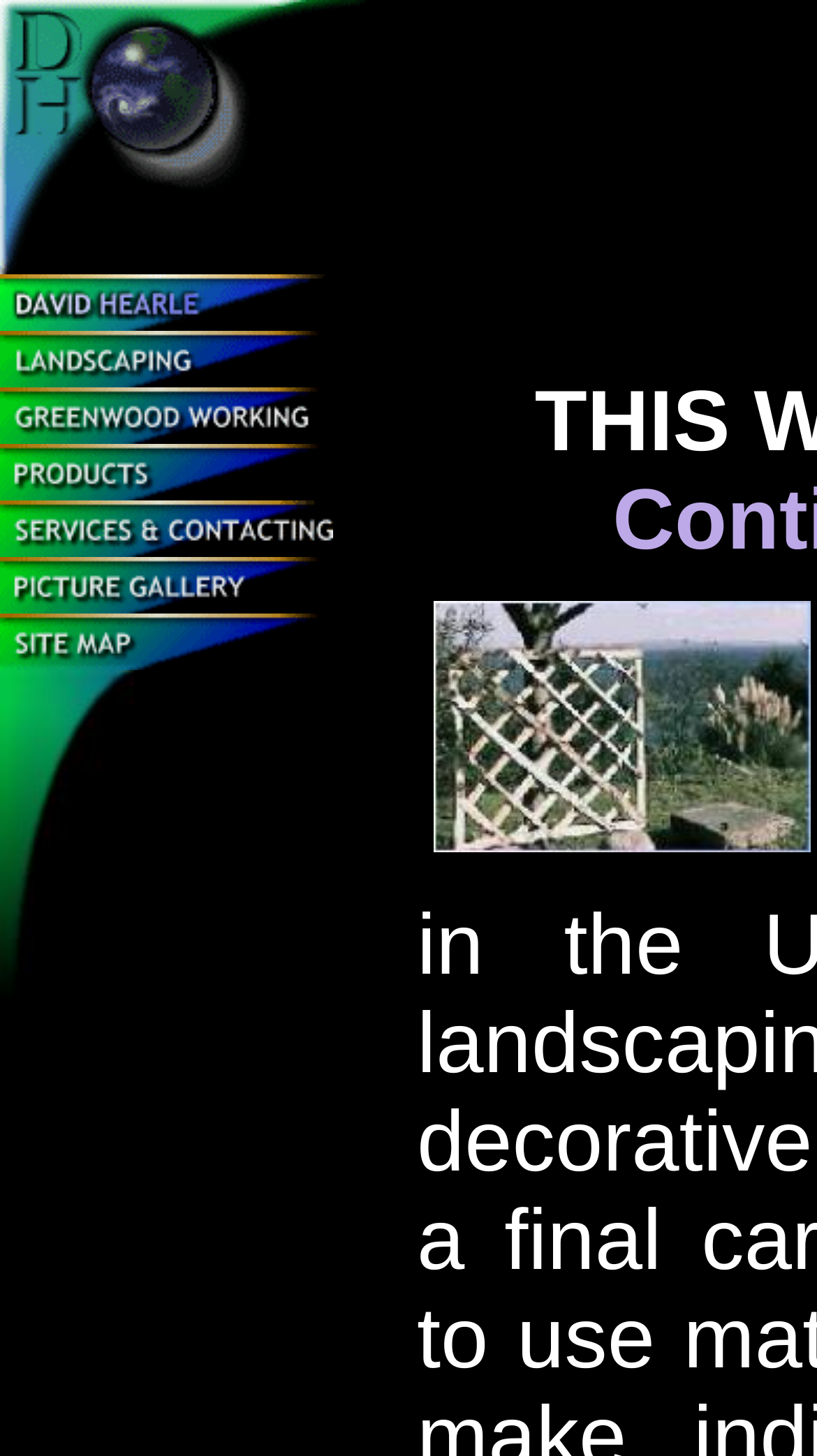How many images are there in the table?
Based on the image, respond with a single word or phrase.

5